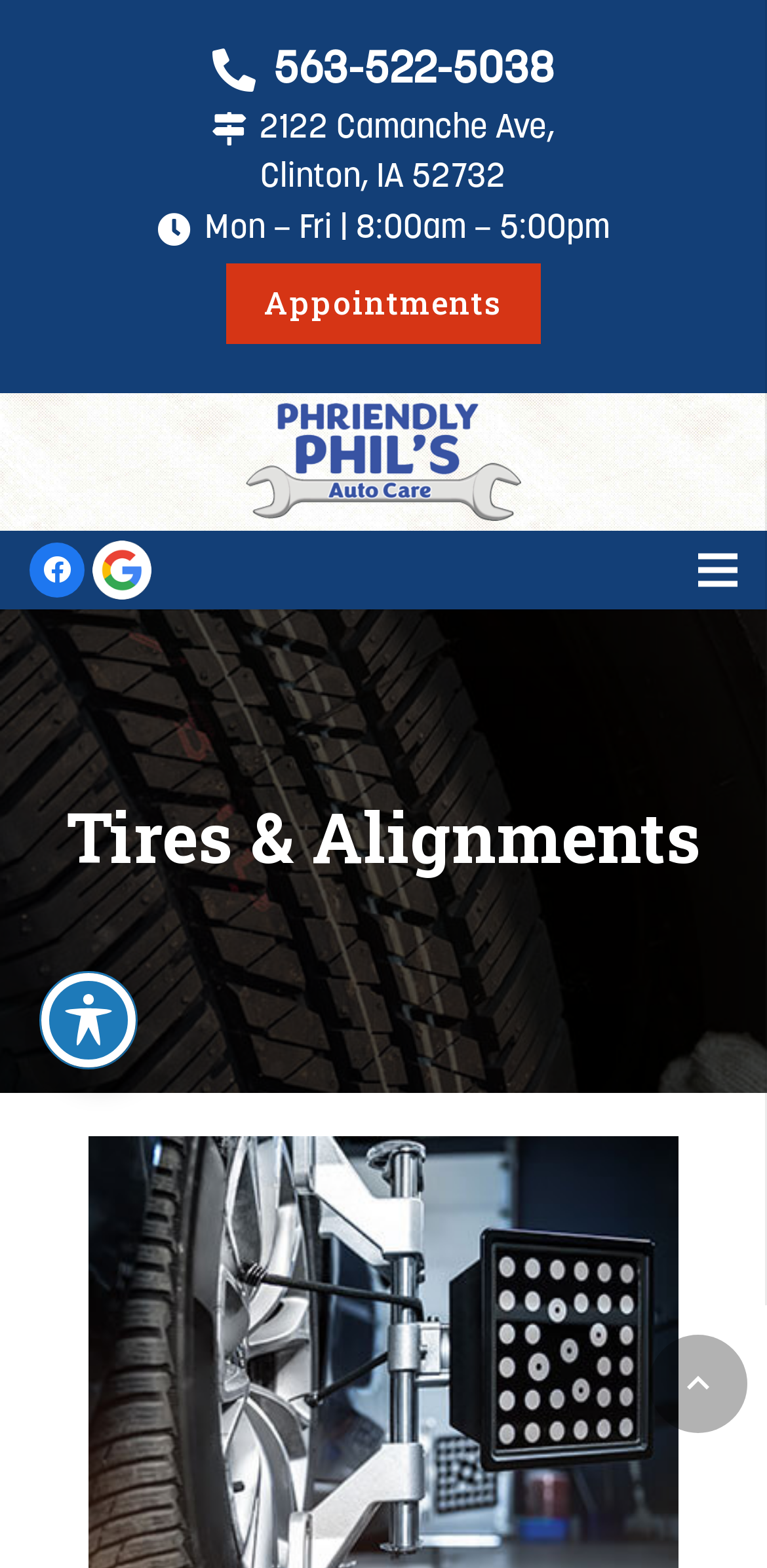What is the main service offered by Phriendly Phil's Auto Care?
Provide a one-word or short-phrase answer based on the image.

Tires & Alignments